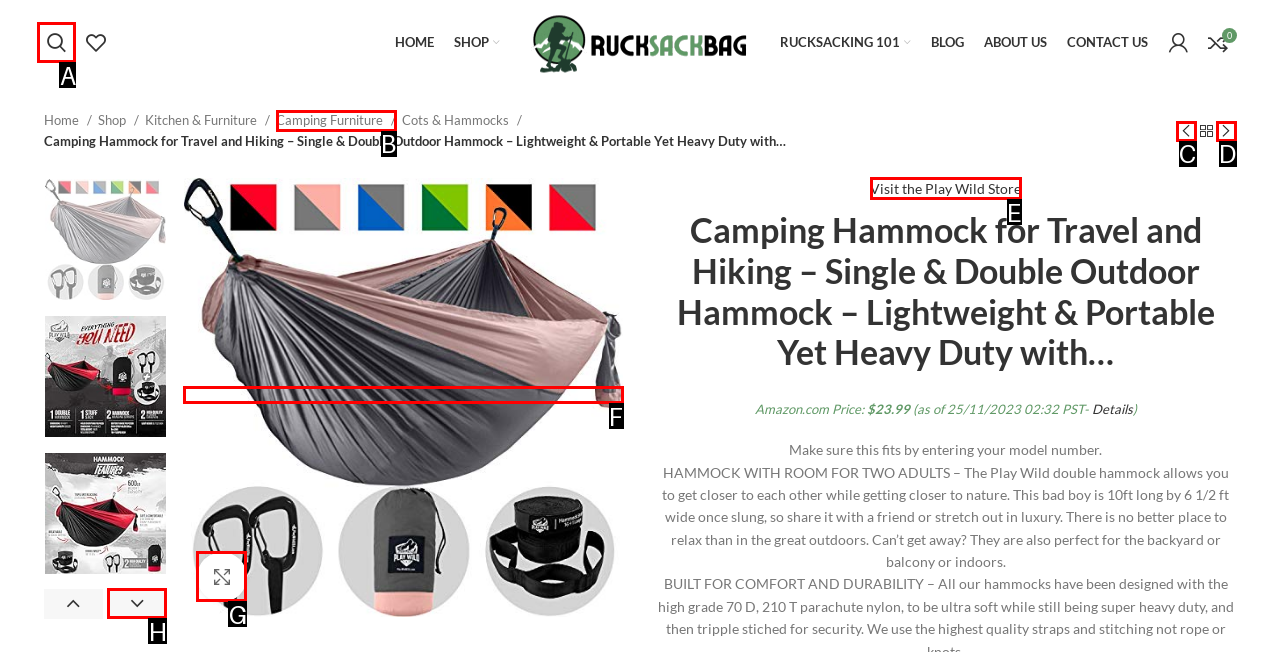Identify the appropriate choice to fulfill this task: Search for products
Respond with the letter corresponding to the correct option.

A